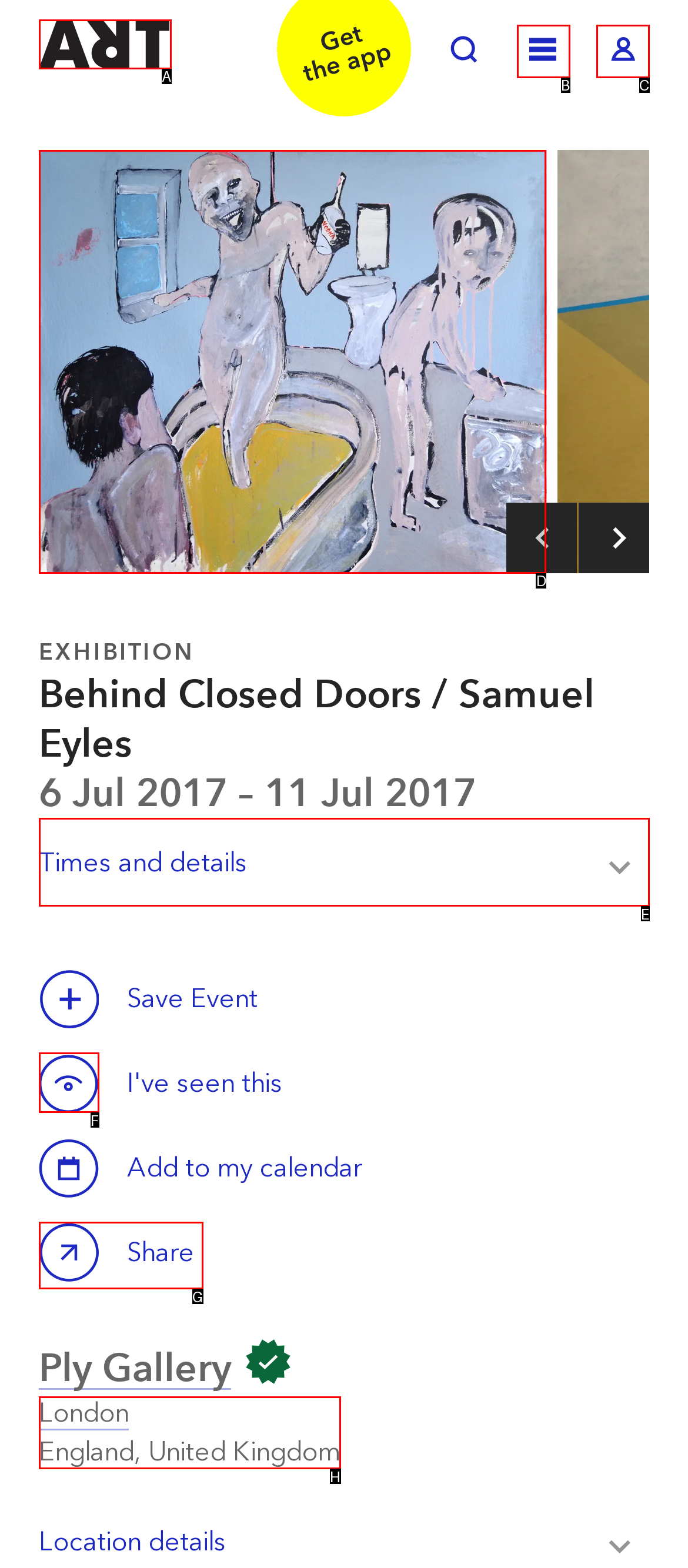Choose the HTML element that aligns with the description: Welcome to ArtRabbit. Indicate your choice by stating the letter.

A